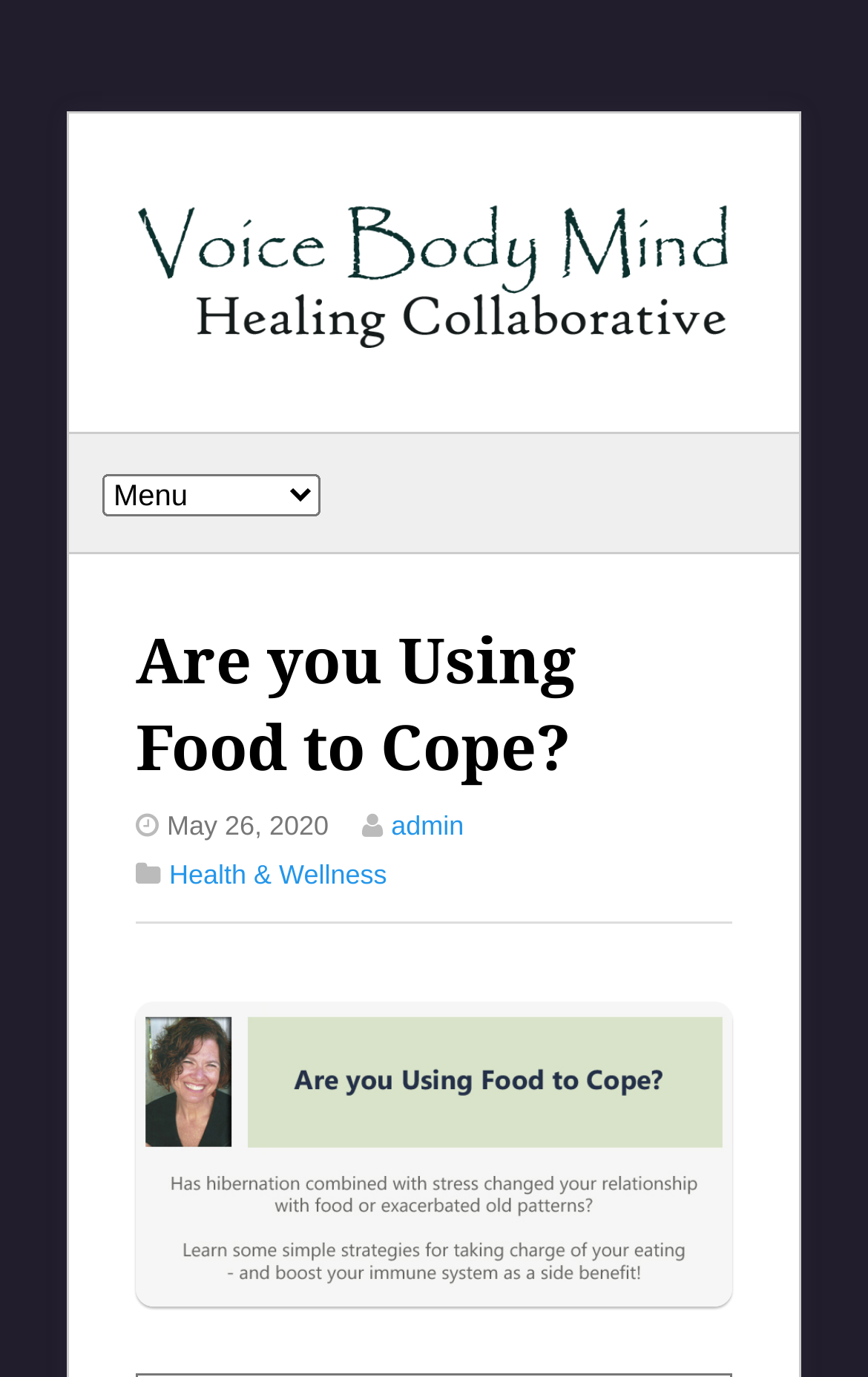Find the primary header on the webpage and provide its text.

Are you Using Food to Cope?